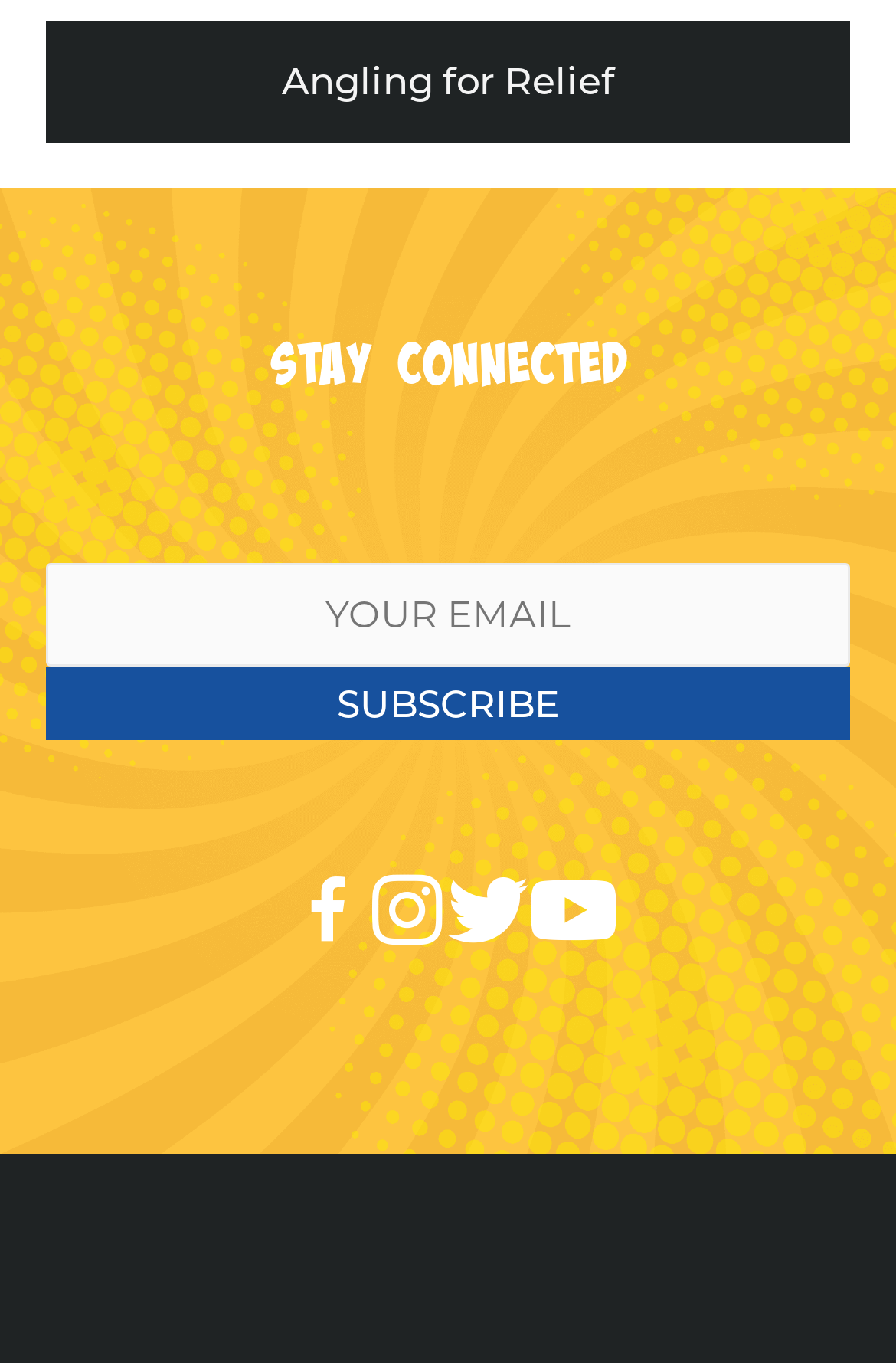Locate the UI element described by value="Subscribe" in the provided webpage screenshot. Return the bounding box coordinates in the format (top-left x, top-left y, bottom-right x, bottom-right y), ensuring all values are between 0 and 1.

[0.051, 0.488, 0.949, 0.543]